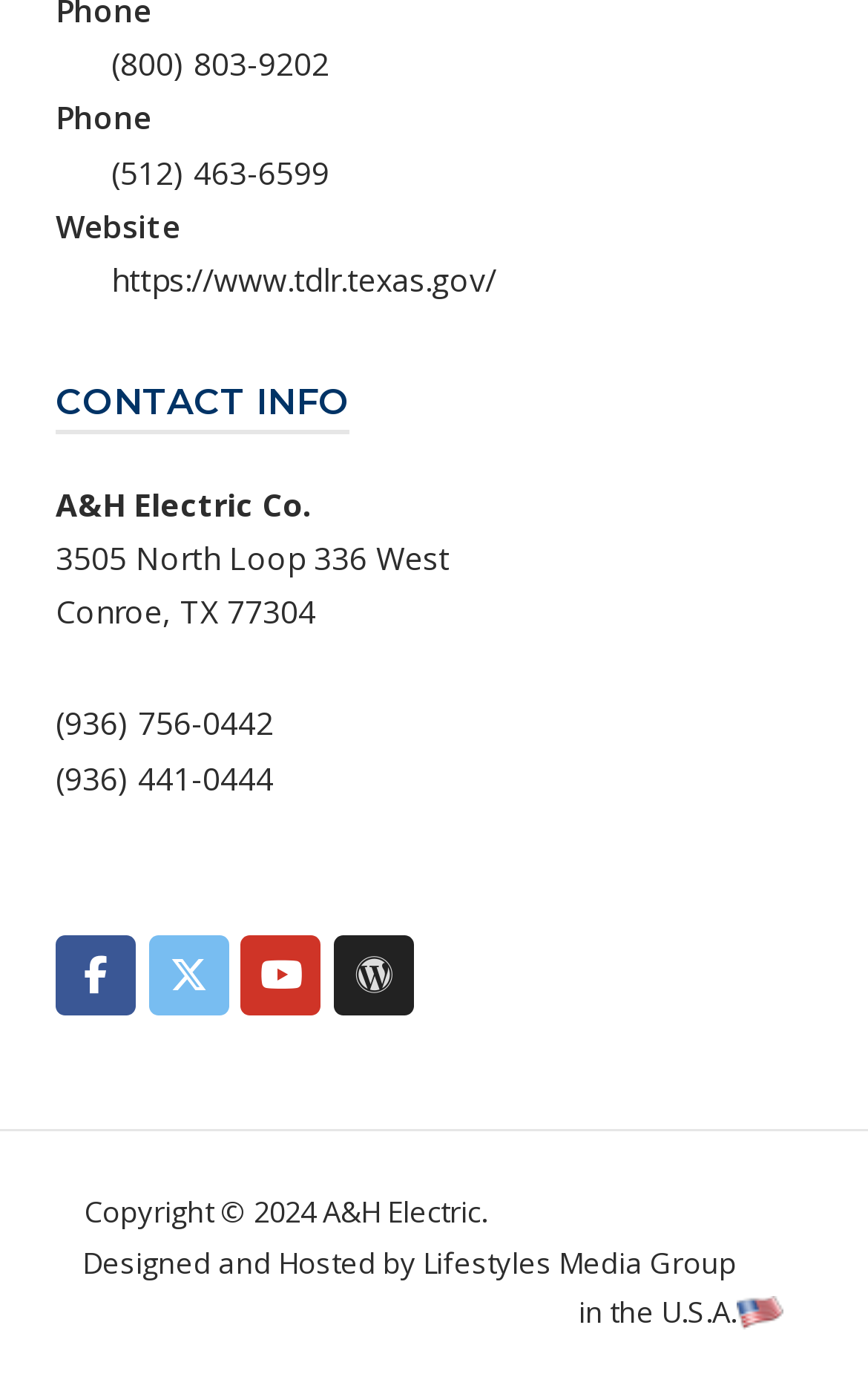Identify the bounding box coordinates for the element you need to click to achieve the following task: "Check the contact information". Provide the bounding box coordinates as four float numbers between 0 and 1, in the form [left, top, right, bottom].

[0.064, 0.272, 0.403, 0.311]